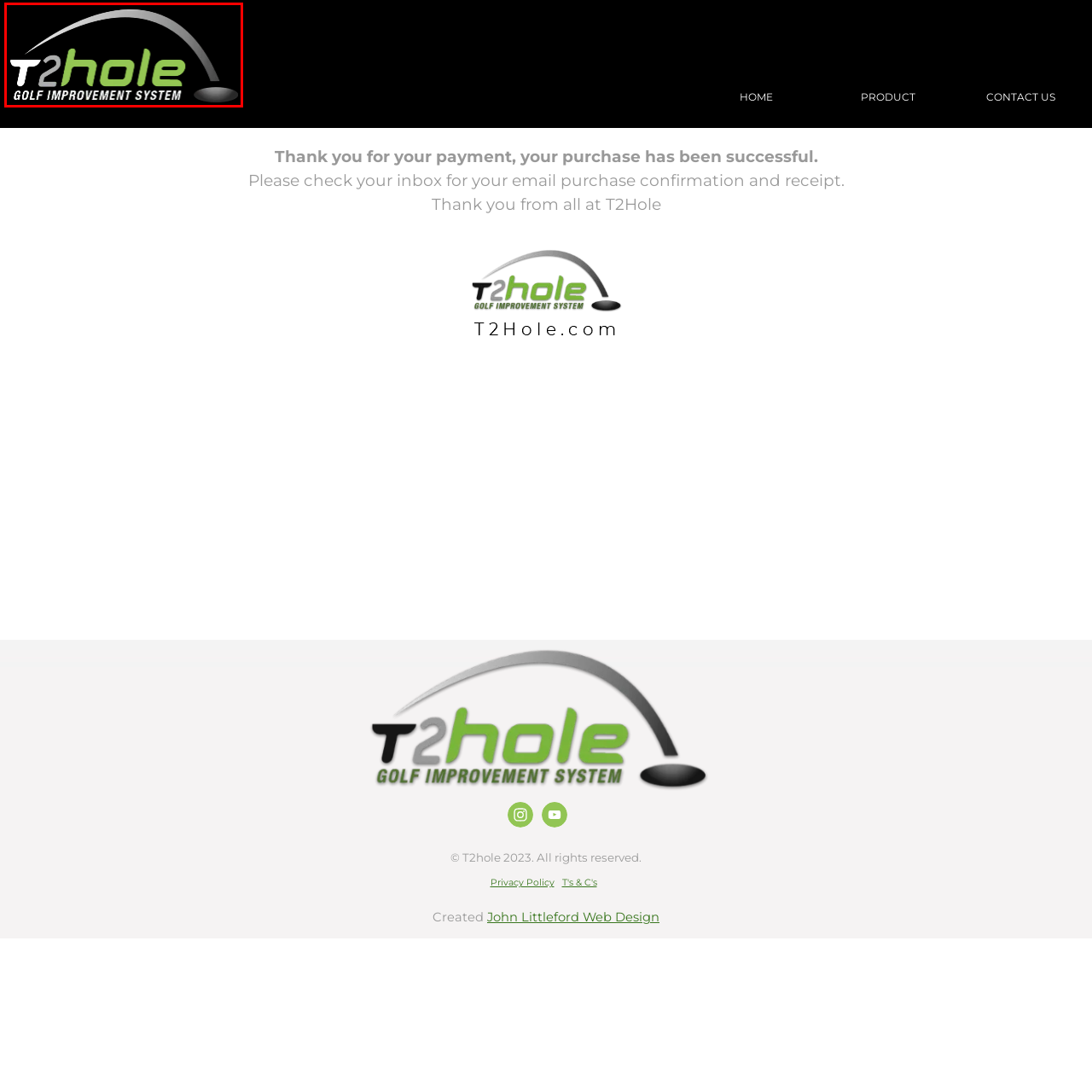Detail the visual elements present in the red-framed section of the image.

The image displays the logo of T2hole, a brand dedicated to enhancing golfing skills through its innovative Golf Improvement System. The logo features a sleek design with the letter "T" integrated into the "2," symbolizing the advancement and integration of technology in golfing practice. The prominent green color signifies growth and improvement, while the accompanying gray arch represents a golf swing, emphasizing the brand's focus on performance. Below the logo, the tagline "GOLF IMPROVEMENT SYSTEM" clearly communicates the brand's mission to help golfers improve their game. This logo embodies the essence of modern golfing, blending aesthetics with functionality.